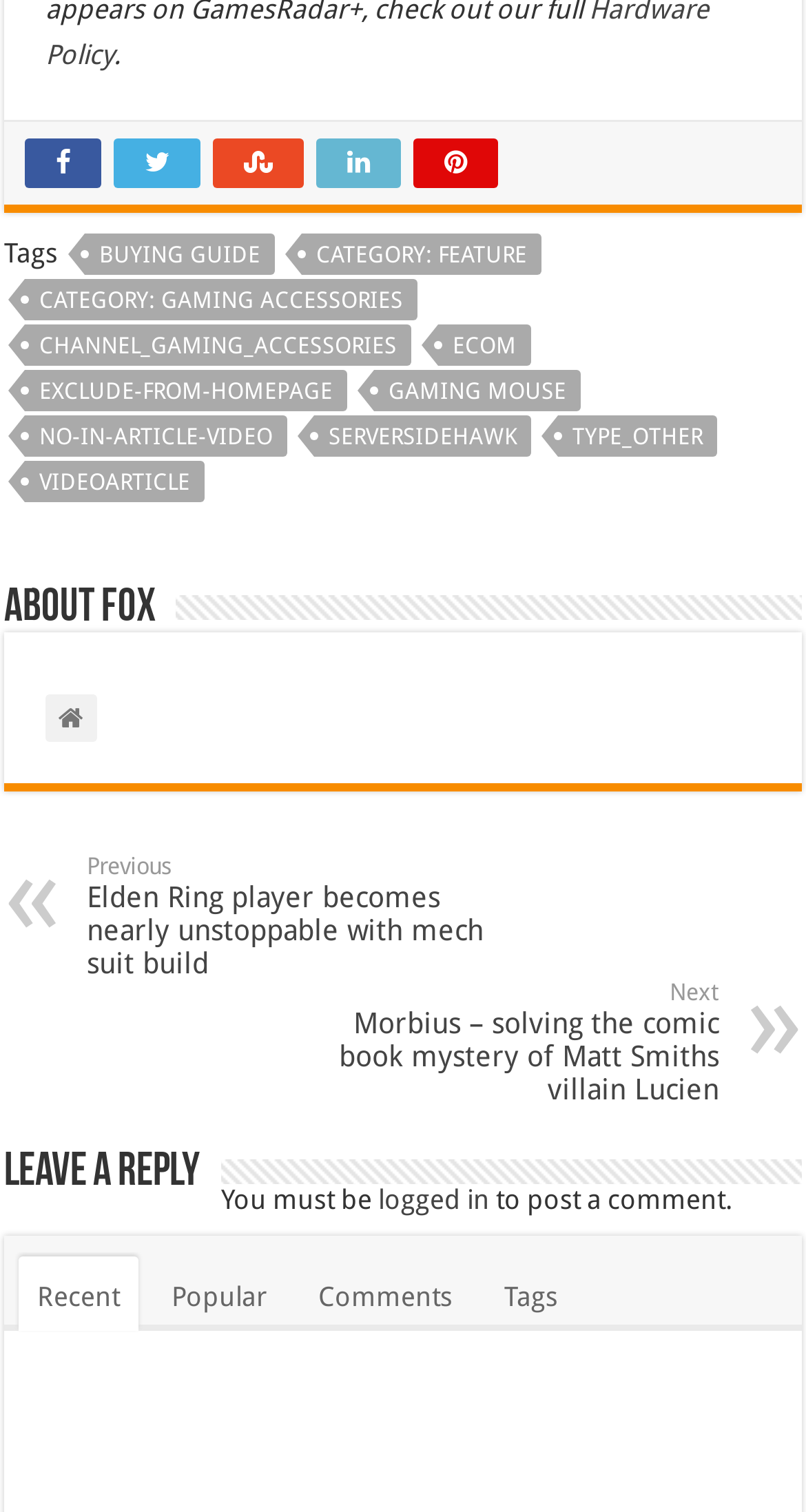From the details in the image, provide a thorough response to the question: How many links are there in the top section?

In the top section of the webpage, I counted 5 links with icons, namely '', '', '', '', and ''.